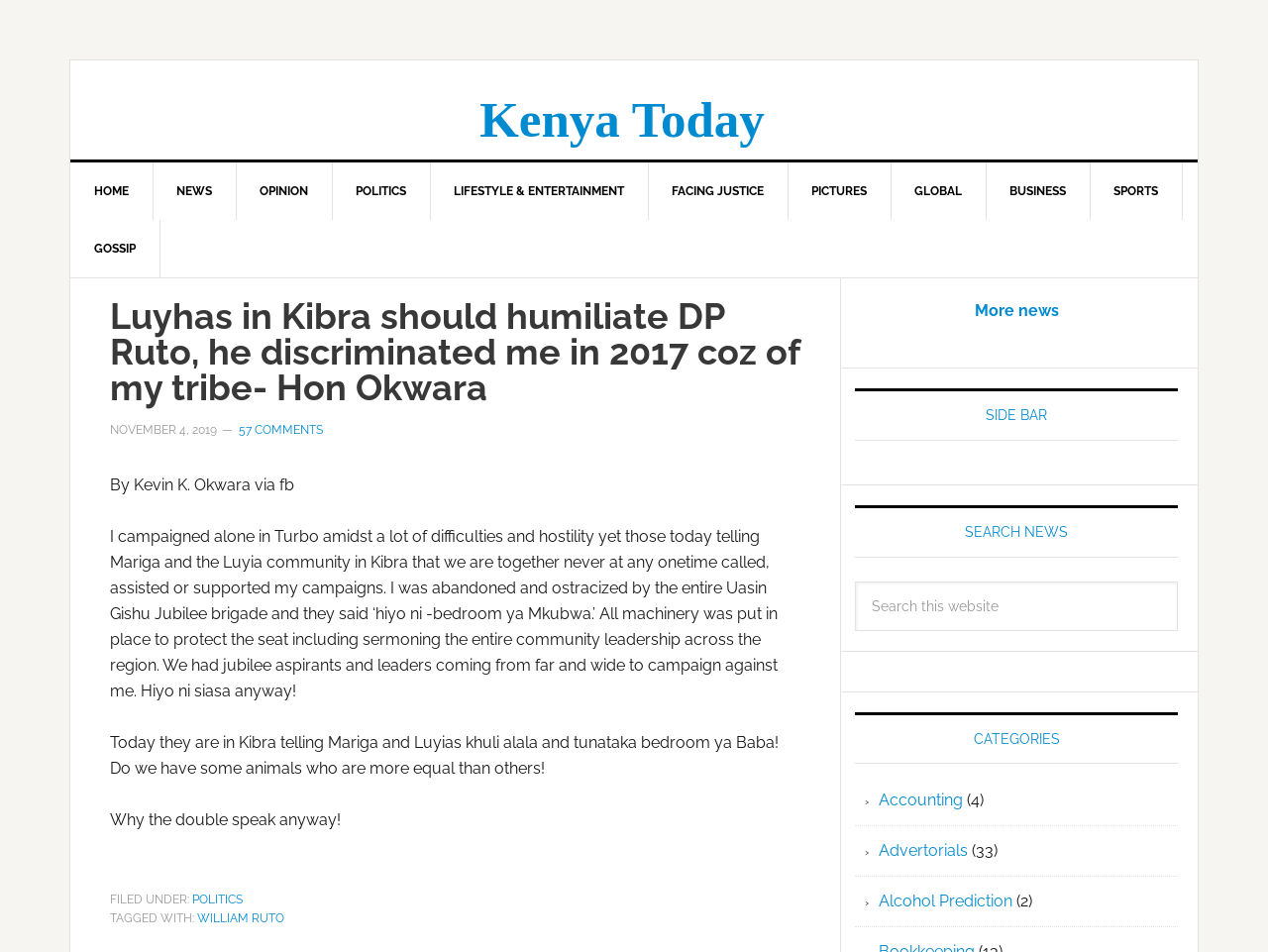Please determine the bounding box coordinates, formatted as (top-left x, top-left y, bottom-right x, bottom-right y), with all values as floating point numbers between 0 and 1. Identify the bounding box of the region described as: name="s" placeholder="Search this website"

[0.674, 0.61, 0.929, 0.662]